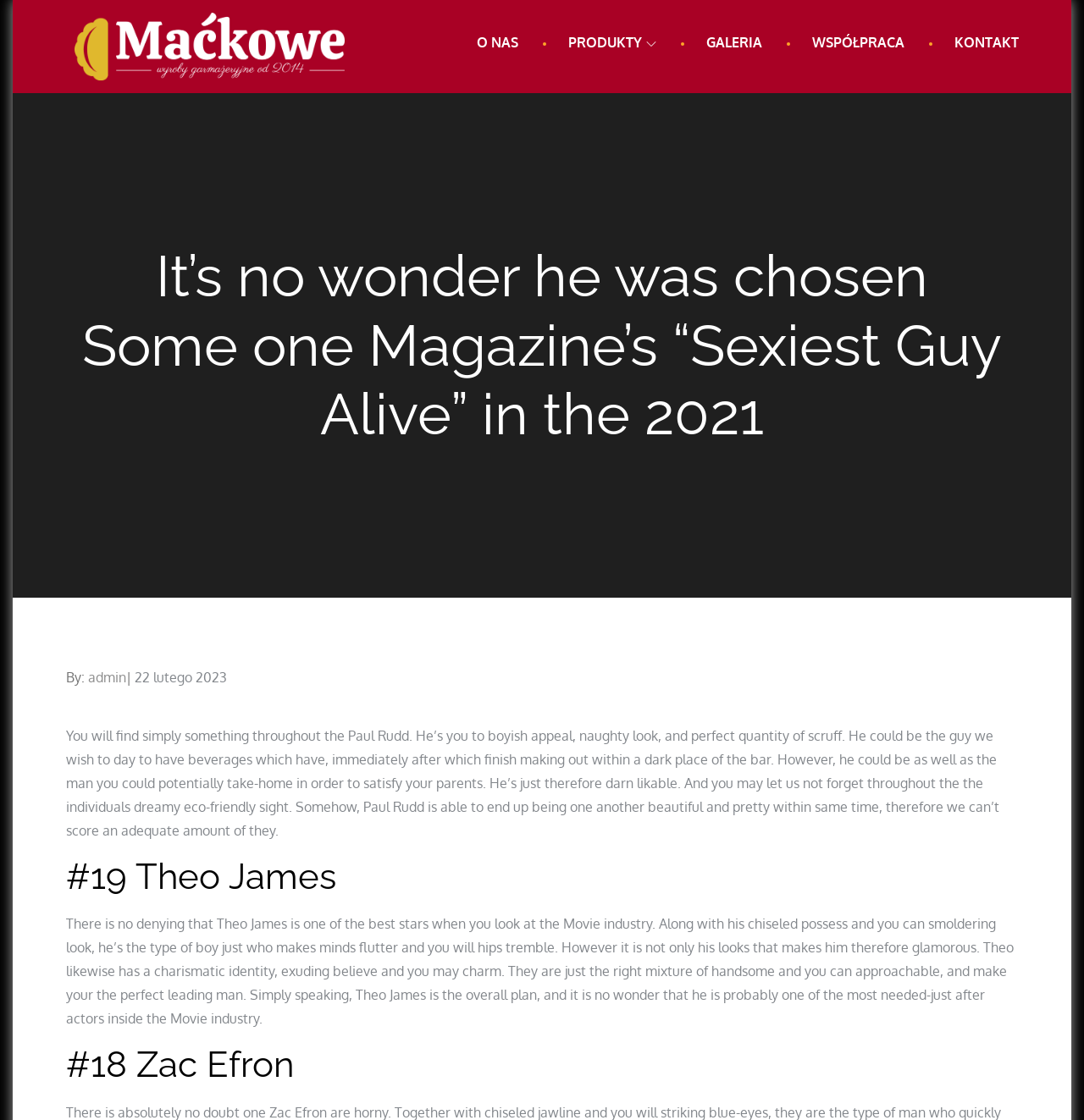How many links are in the top navigation bar?
Answer the question with as much detail as possible.

I counted the links in the top navigation bar, which are 'O NAS', 'PRODUKTY', 'GALERIA', 'WSPÓŁPRACA', and 'KONTAKT'. There are 5 links in total.